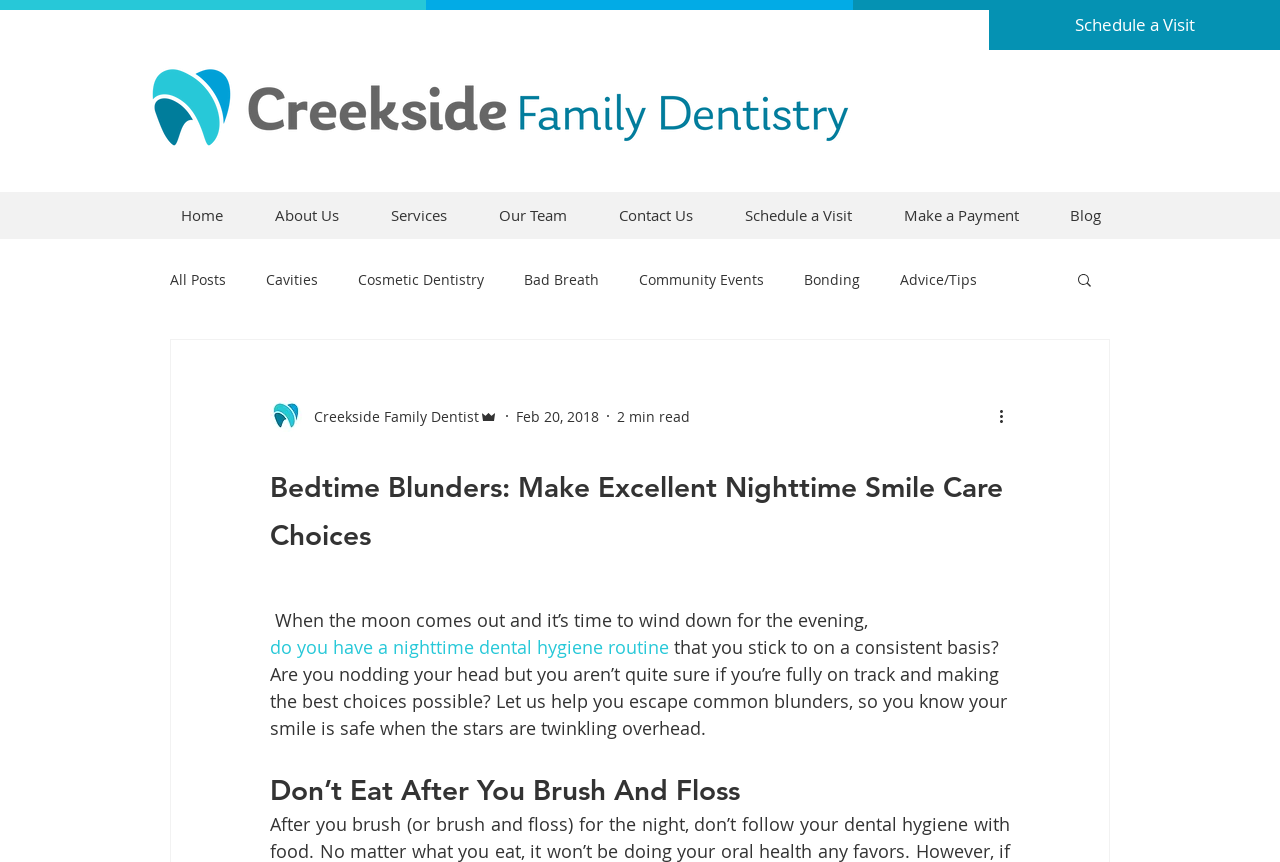Use one word or a short phrase to answer the question provided: 
What is the name of the dental clinic?

Creekside Family Dentistry